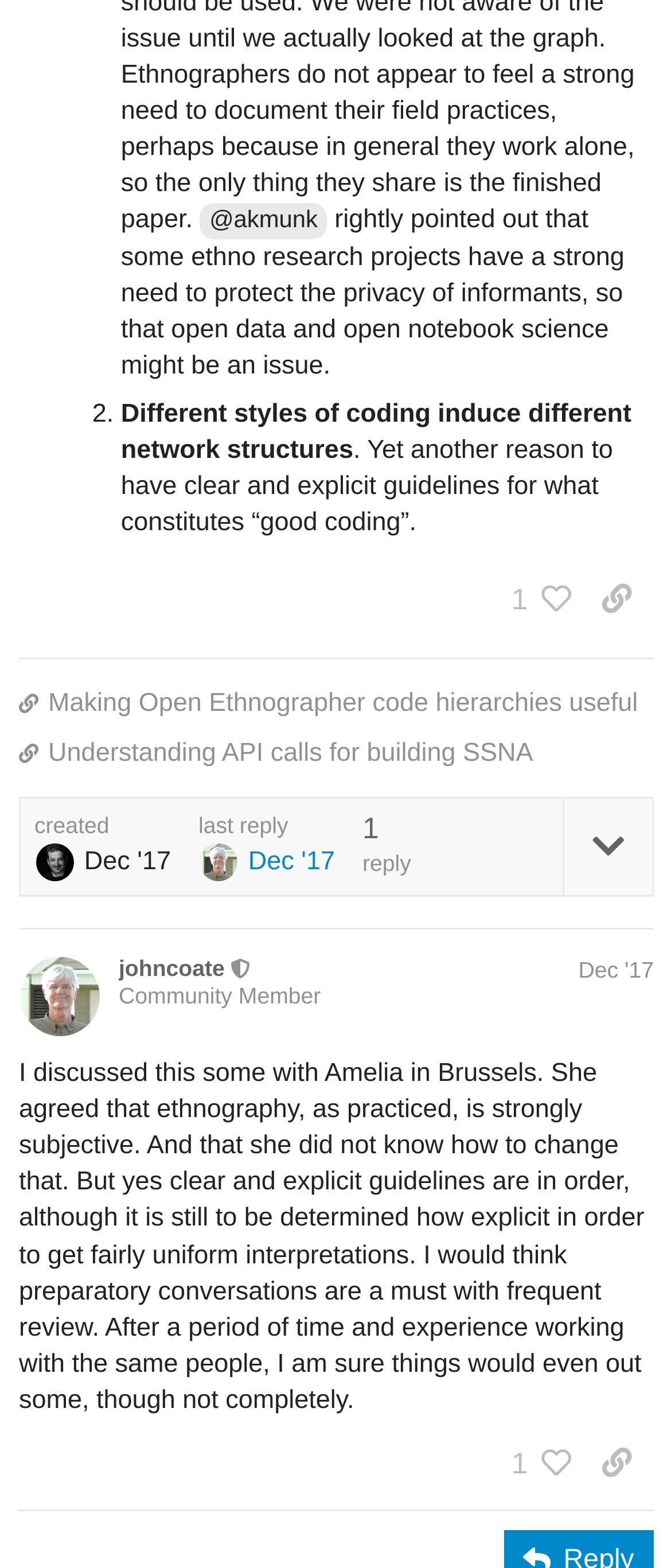Specify the bounding box coordinates of the region I need to click to perform the following instruction: "View a user's profile". The coordinates must be four float numbers in the range of 0 to 1, i.e., [left, top, right, bottom].

[0.177, 0.61, 0.335, 0.627]